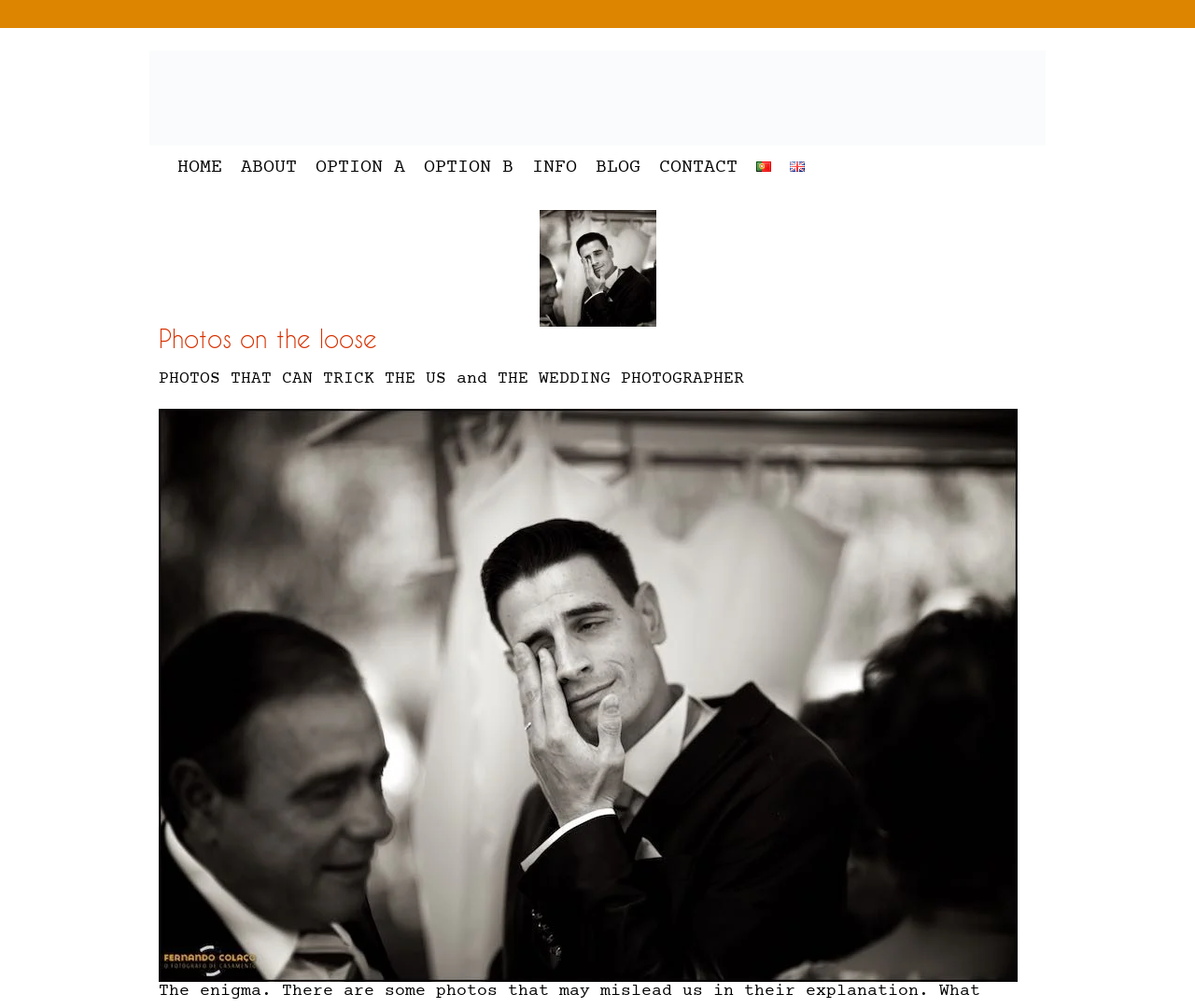What is the text above the image with the caption? Examine the screenshot and reply using just one word or a brief phrase.

PHOTOS THAT CAN TRICK THE US and THE WEDDING PHOTOGRAPHER